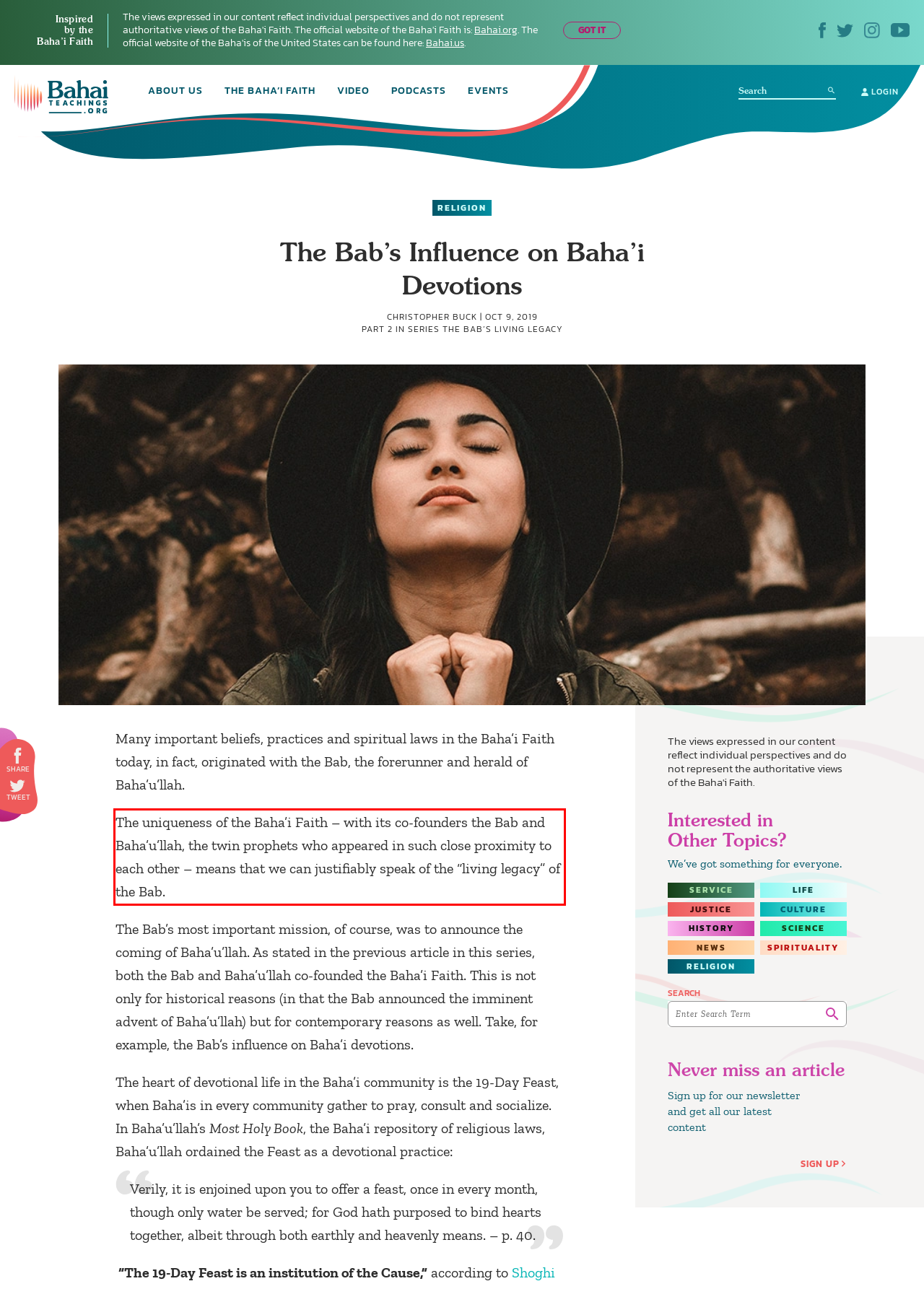Analyze the screenshot of the webpage and extract the text from the UI element that is inside the red bounding box.

The uniqueness of the Baha’i Faith – with its co-founders the Bab and Baha’u’llah, the twin prophets who appeared in such close proximity to each other – means that we can justifiably speak of the “living legacy” of the Bab.